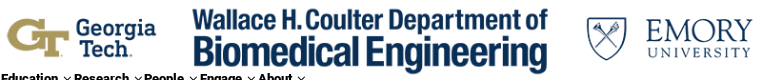What is the color of the font used for the department's name?
Refer to the screenshot and deliver a thorough answer to the question presented.

The department's name is rendered in a bold, dark blue font that signifies academic excellence and professionalism, creating a visually appealing contrast with the gold Georgia Tech insignia.